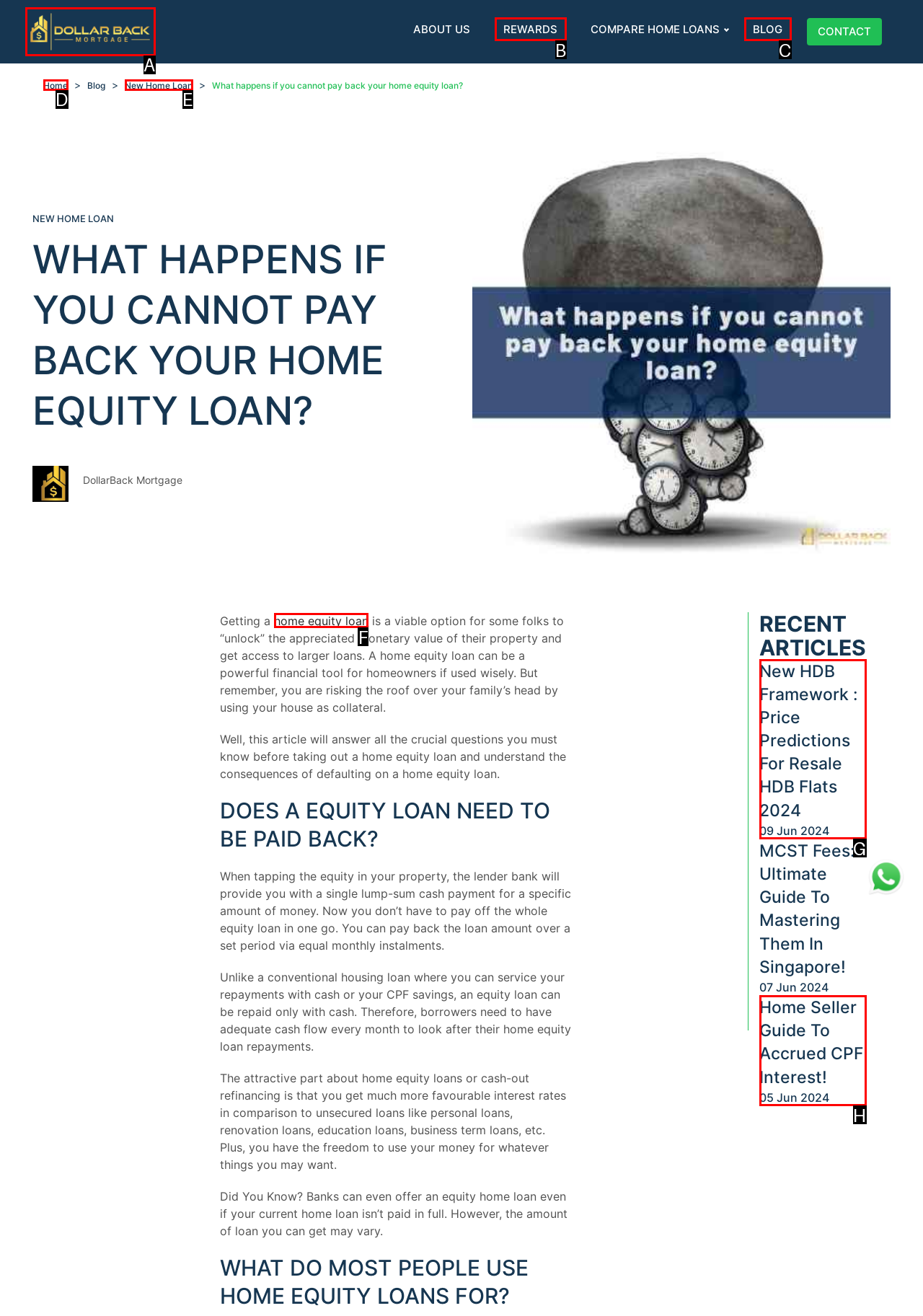Select the option I need to click to accomplish this task: Read about the basics of C#, C, and C++
Provide the letter of the selected choice from the given options.

None